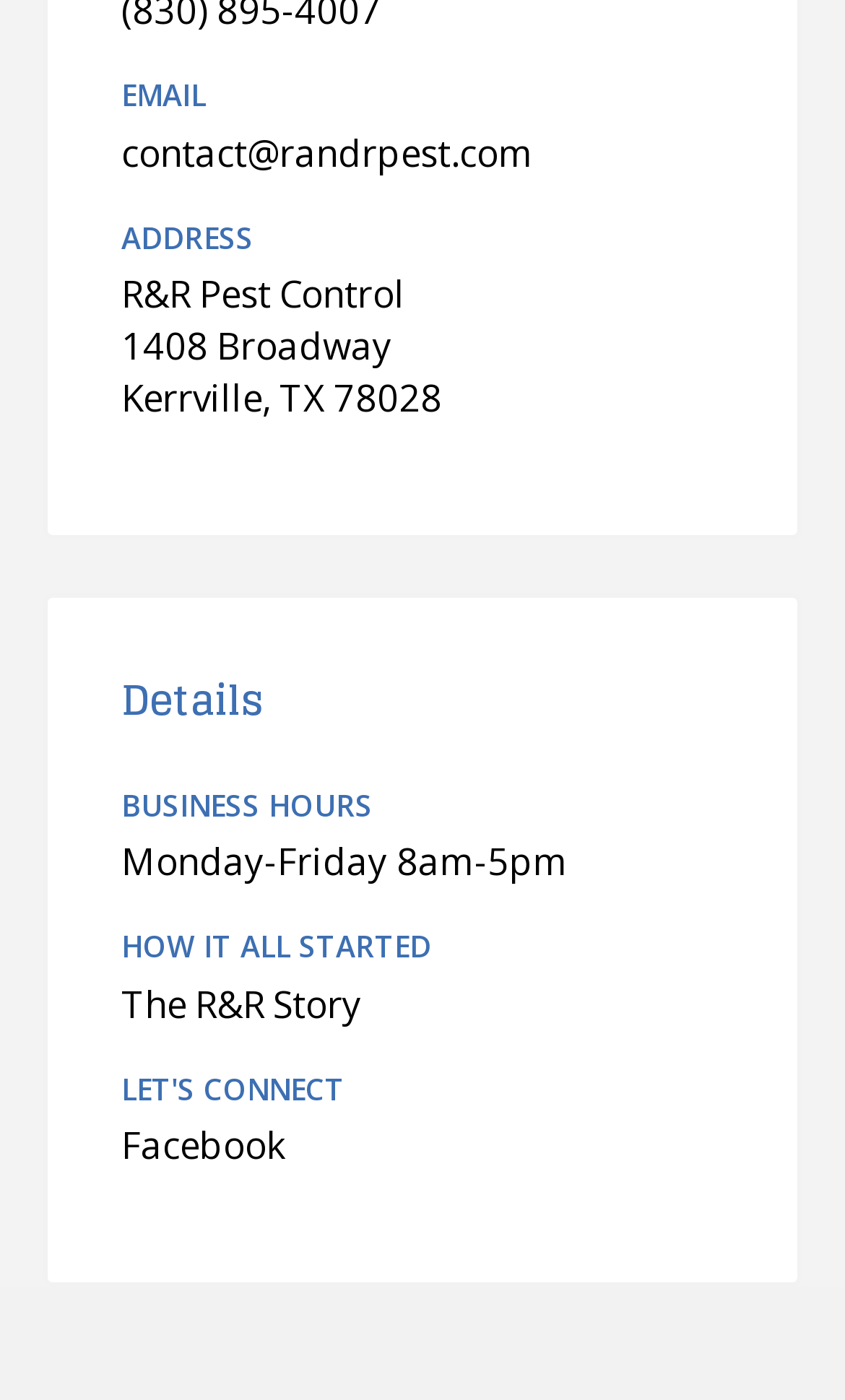Based on the element description: "Kerrville, TX 78028", identify the bounding box coordinates for this UI element. The coordinates must be four float numbers between 0 and 1, listed as [left, top, right, bottom].

[0.144, 0.266, 0.523, 0.301]